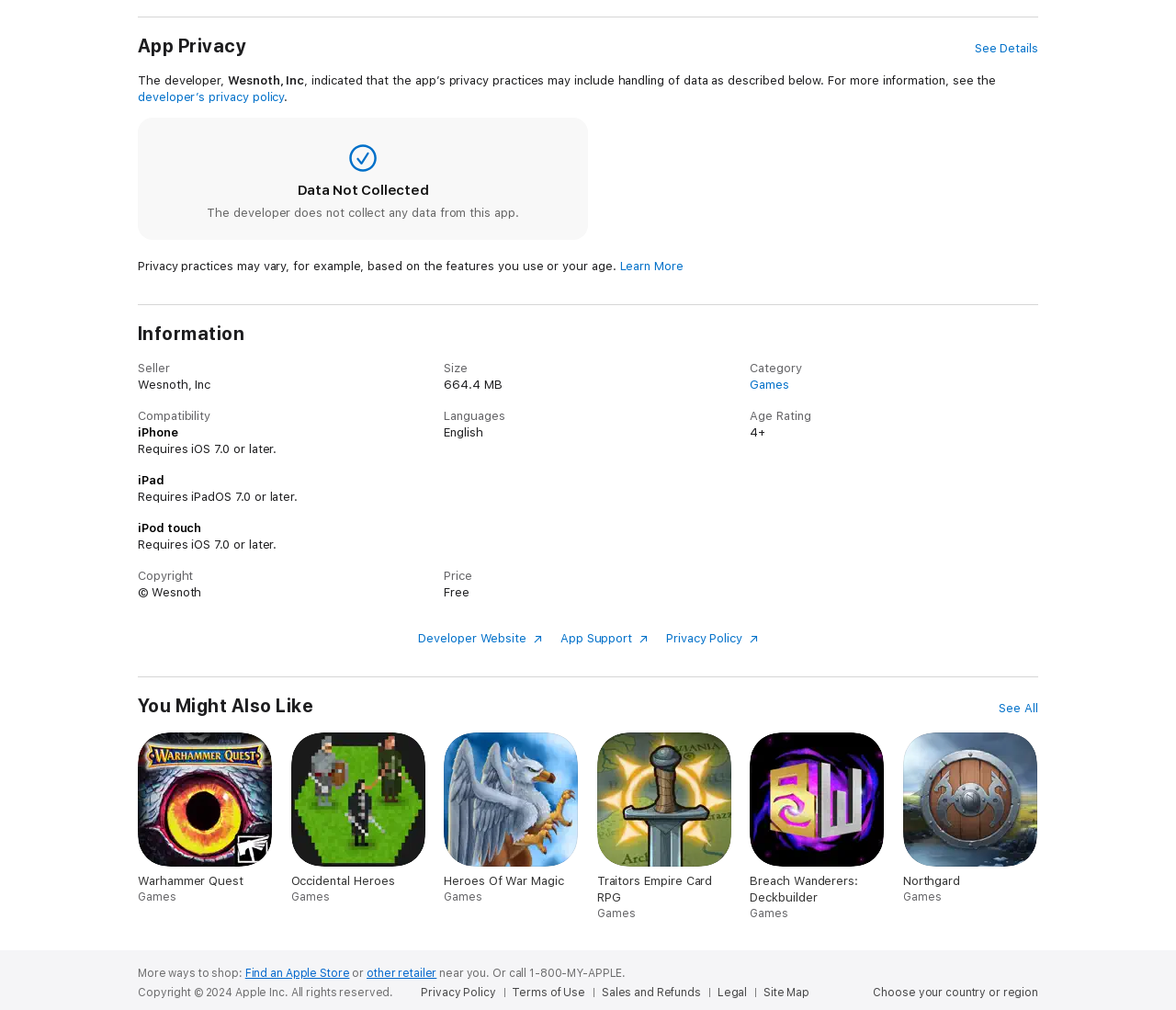Given the description See All, predict the bounding box coordinates of the UI element. Ensure the coordinates are in the format (top-left x, top-left y, bottom-right x, bottom-right y) and all values are between 0 and 1.

[0.85, 0.693, 0.883, 0.71]